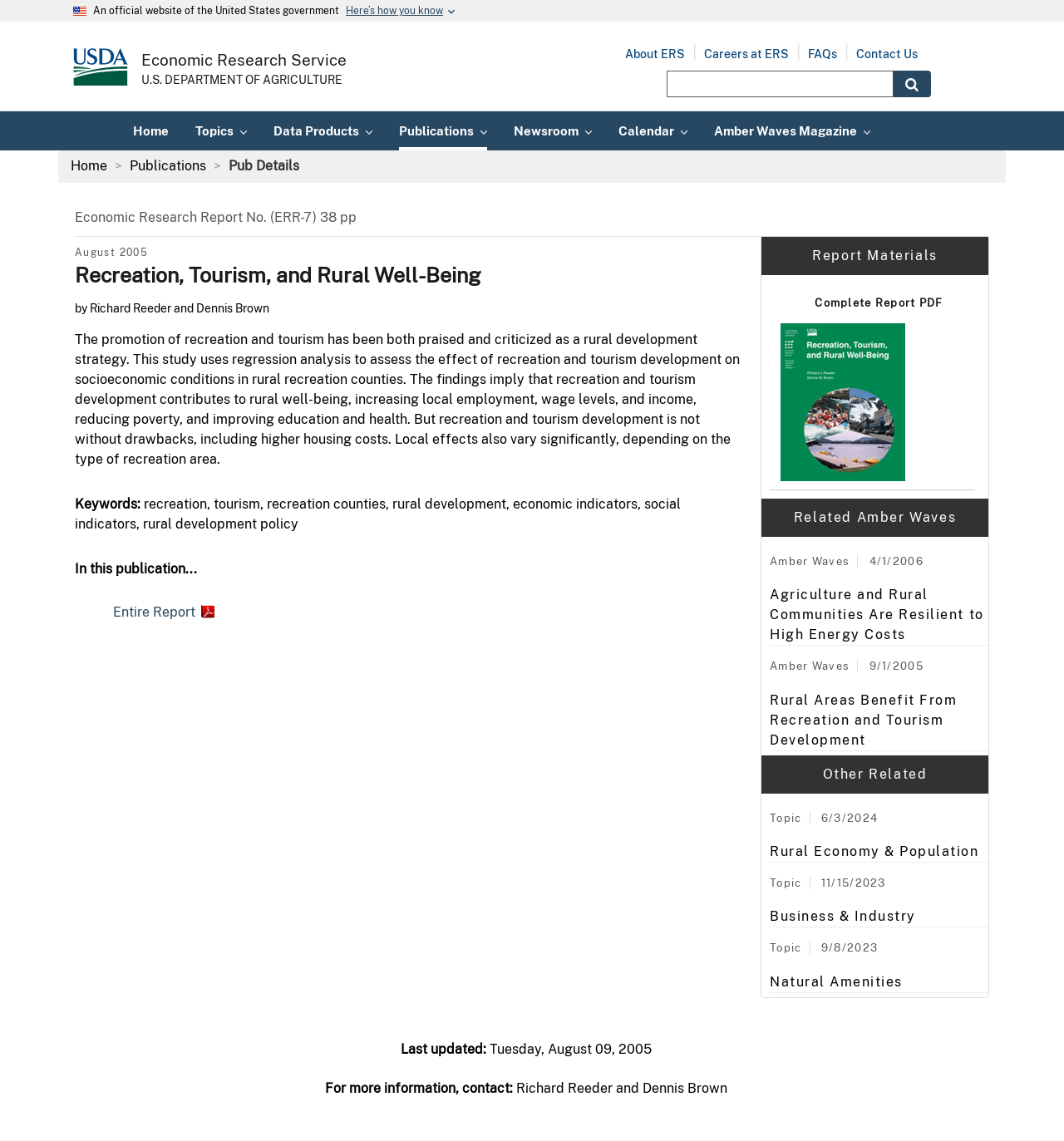Extract the main title from the webpage.

Recreation, Tourism, and Rural Well-Being